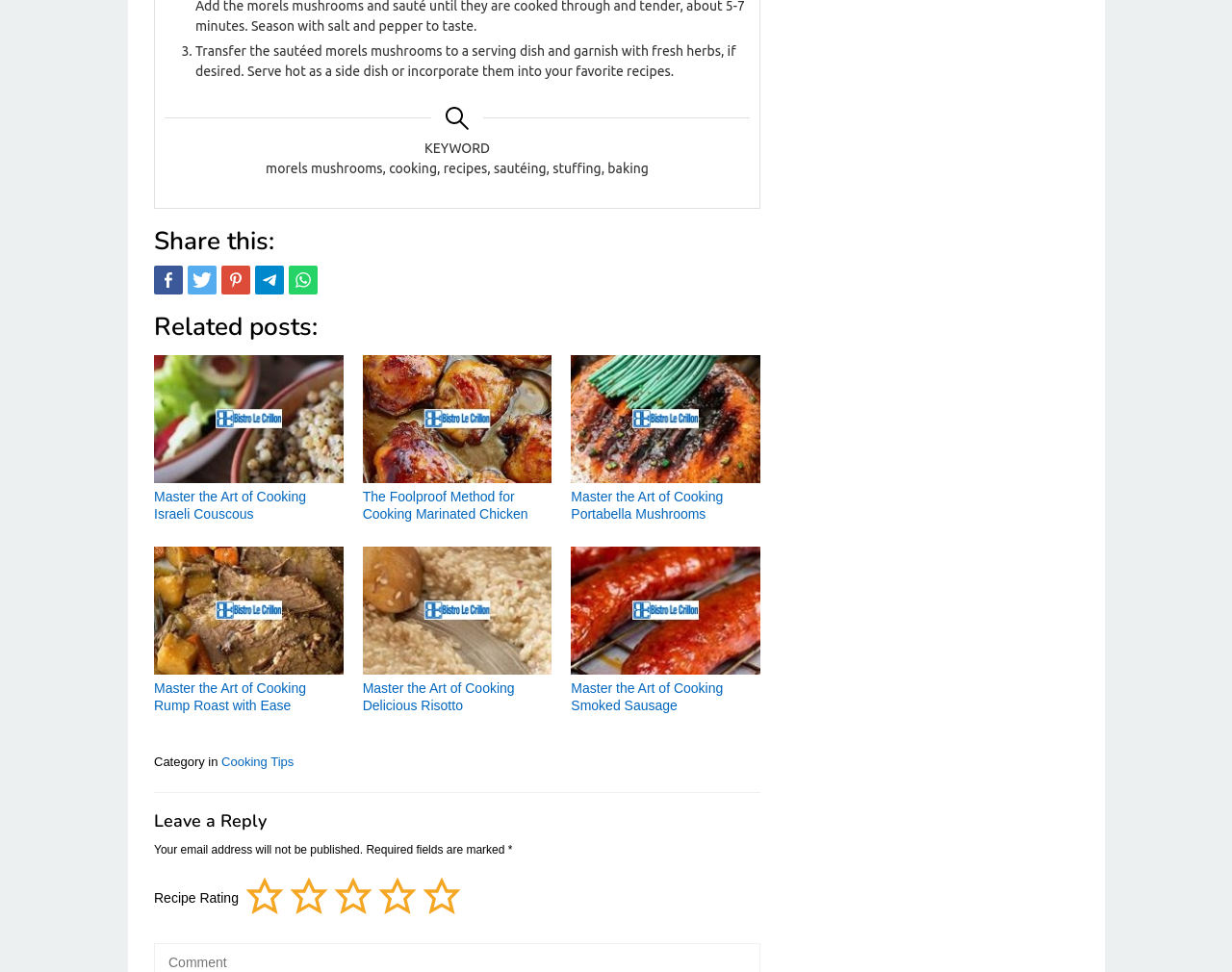Please provide the bounding box coordinates in the format (top-left x, top-left y, bottom-right x, bottom-right y). Remember, all values are floating point numbers between 0 and 1. What is the bounding box coordinate of the region described as: title="Pin this"

[0.18, 0.273, 0.203, 0.303]